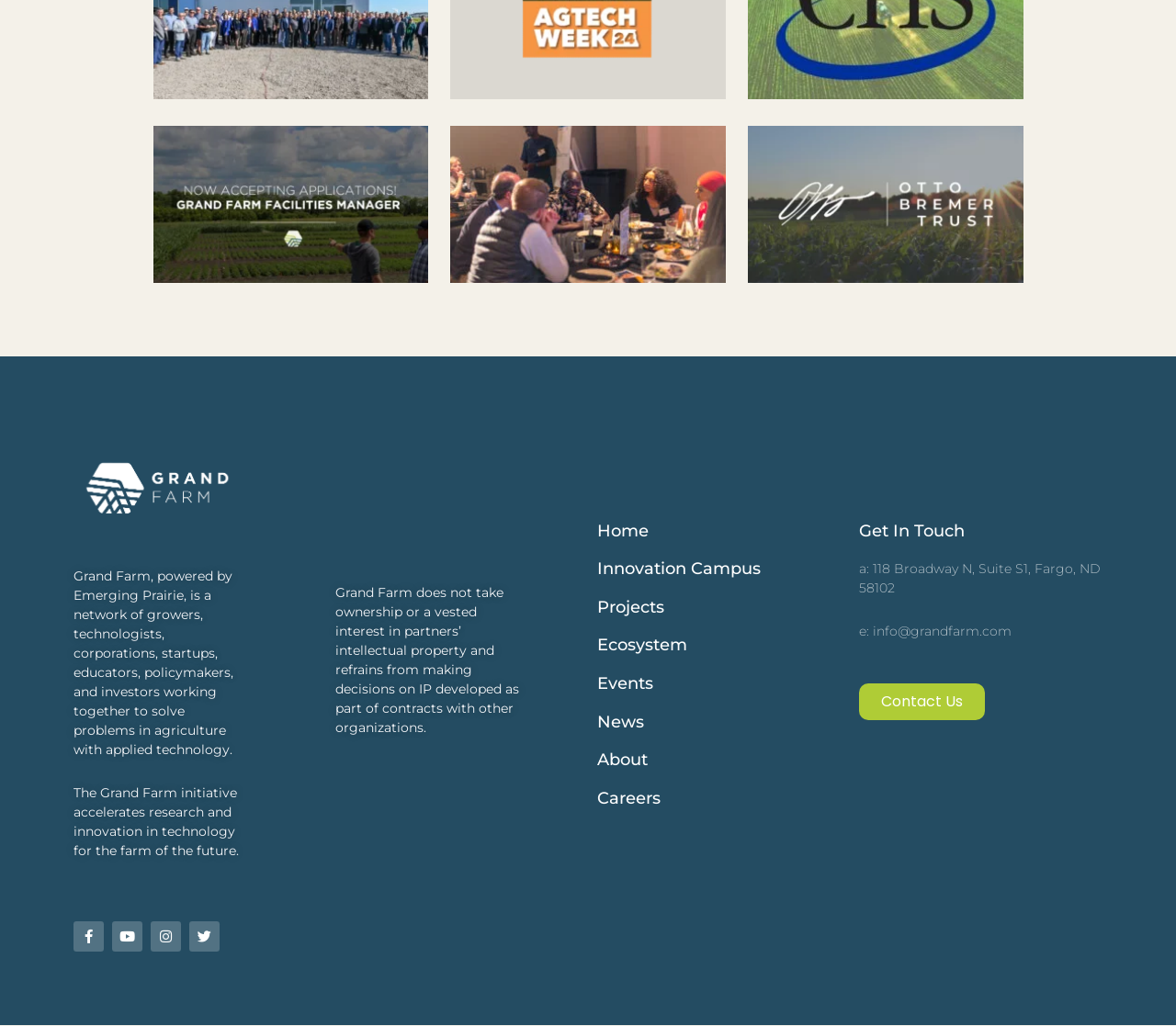What is the role of CHS in AgTech Week?
Using the visual information, respond with a single word or phrase.

Sky Tier partner